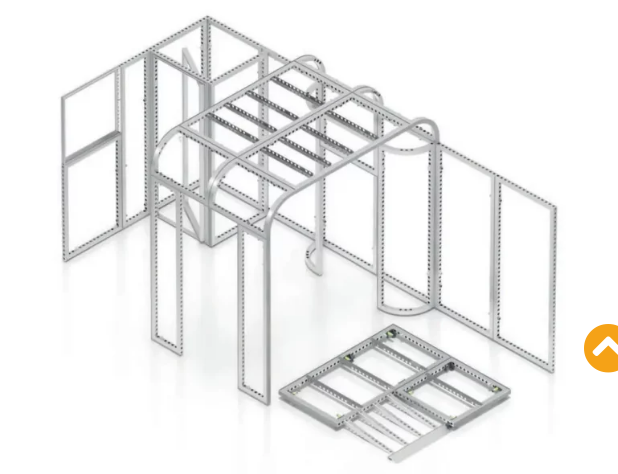What is integrated into the display?
Please respond to the question with a detailed and well-explained answer.

The caption highlights how the LED modules can integrate seamlessly into the display, creating a visually striking exhibition space.